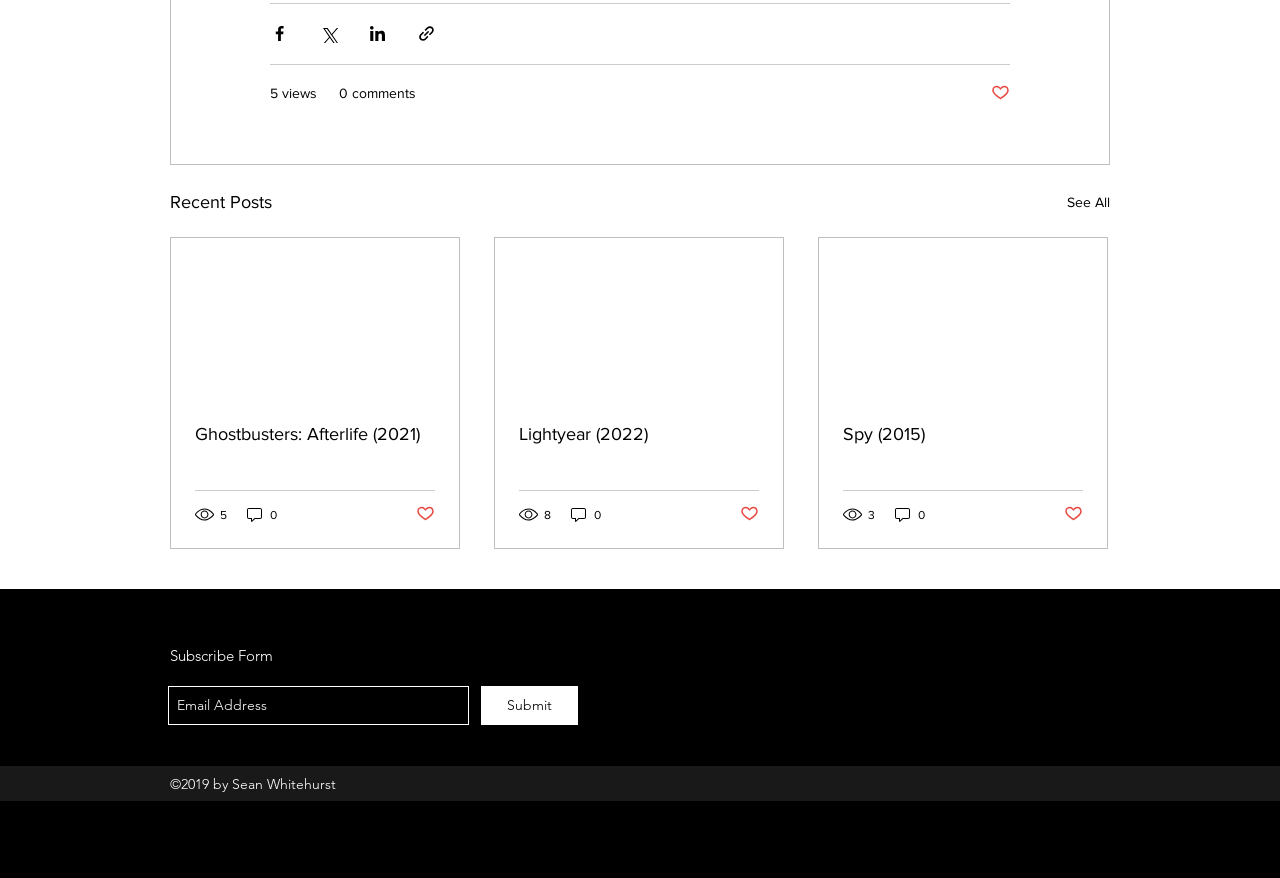What type of content is displayed in the 'Slideshow' region?
Using the image as a reference, deliver a detailed and thorough answer to the question.

The 'Slideshow' region appears to display a series of posts or articles, each with a title, views, and comments. This region is likely used to showcase recent or featured content on the website.